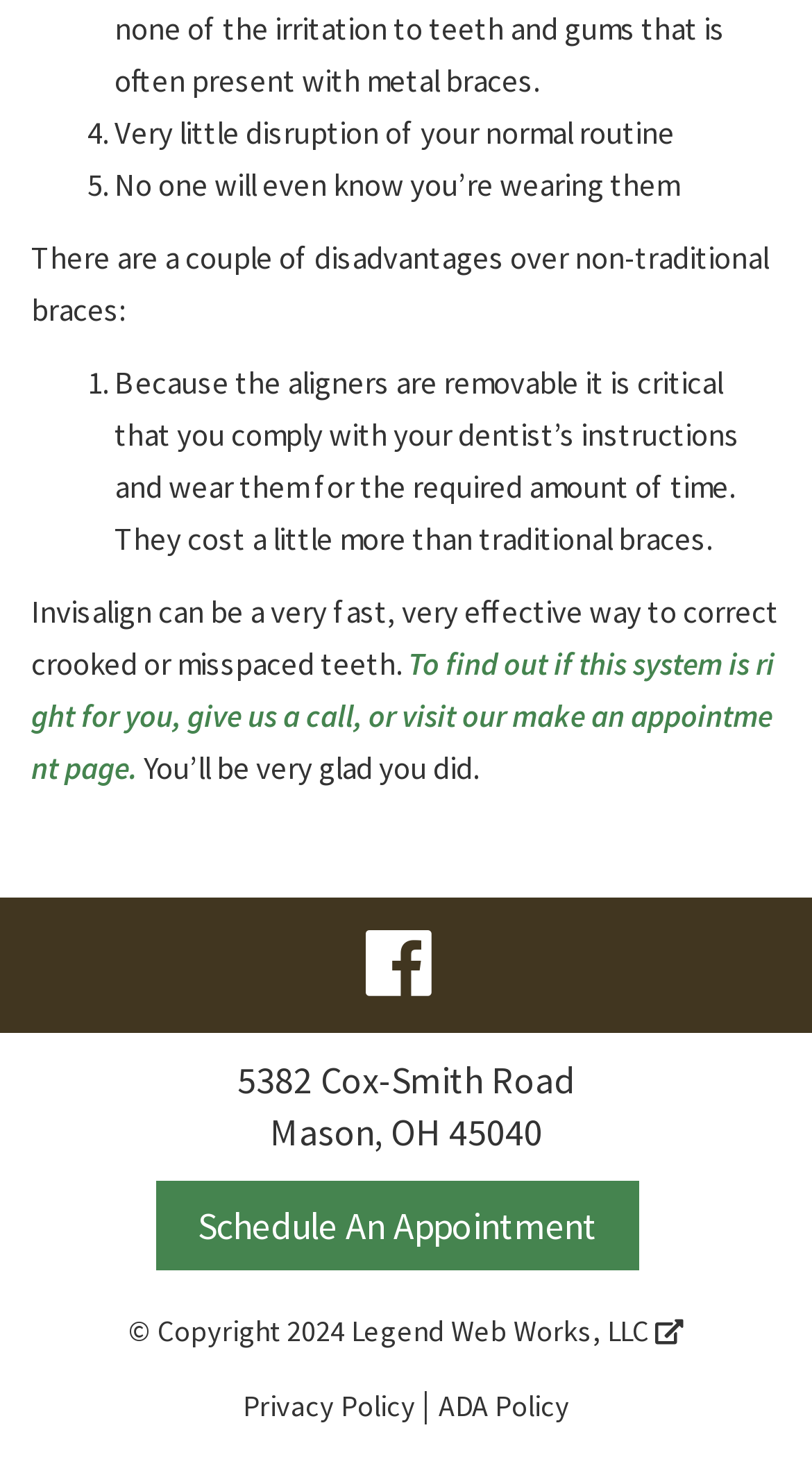Respond concisely with one word or phrase to the following query:
How many disadvantages of Invisalign are mentioned?

2